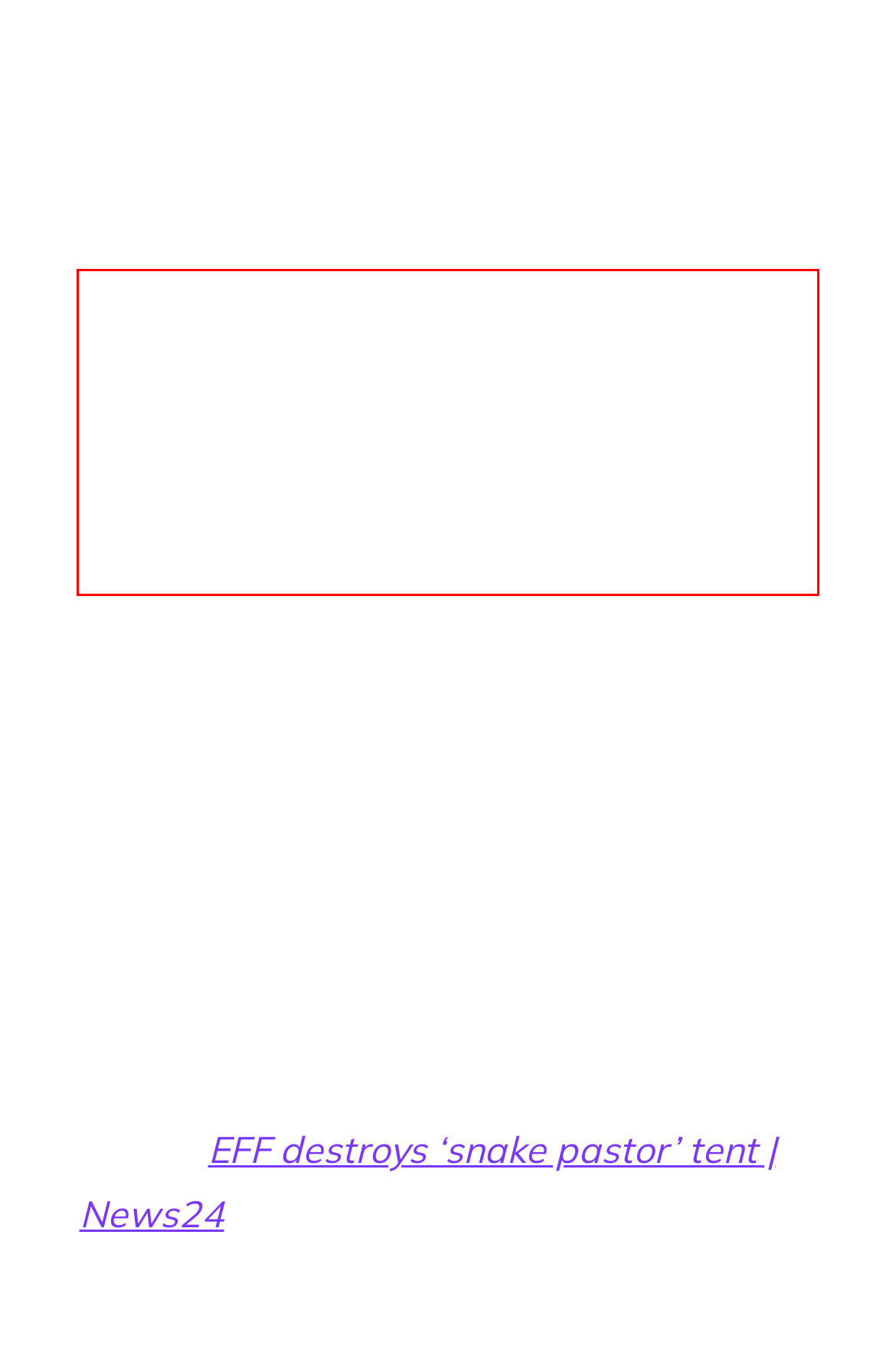Given the screenshot of a webpage, identify the red rectangle bounding box and recognize the text content inside it, generating the extracted text.

On his Facebook page, Ndlozi posted the same message and explained what EFF had told the pastor: “All fighters said was Jesus ate the fish & bread he gave to people.